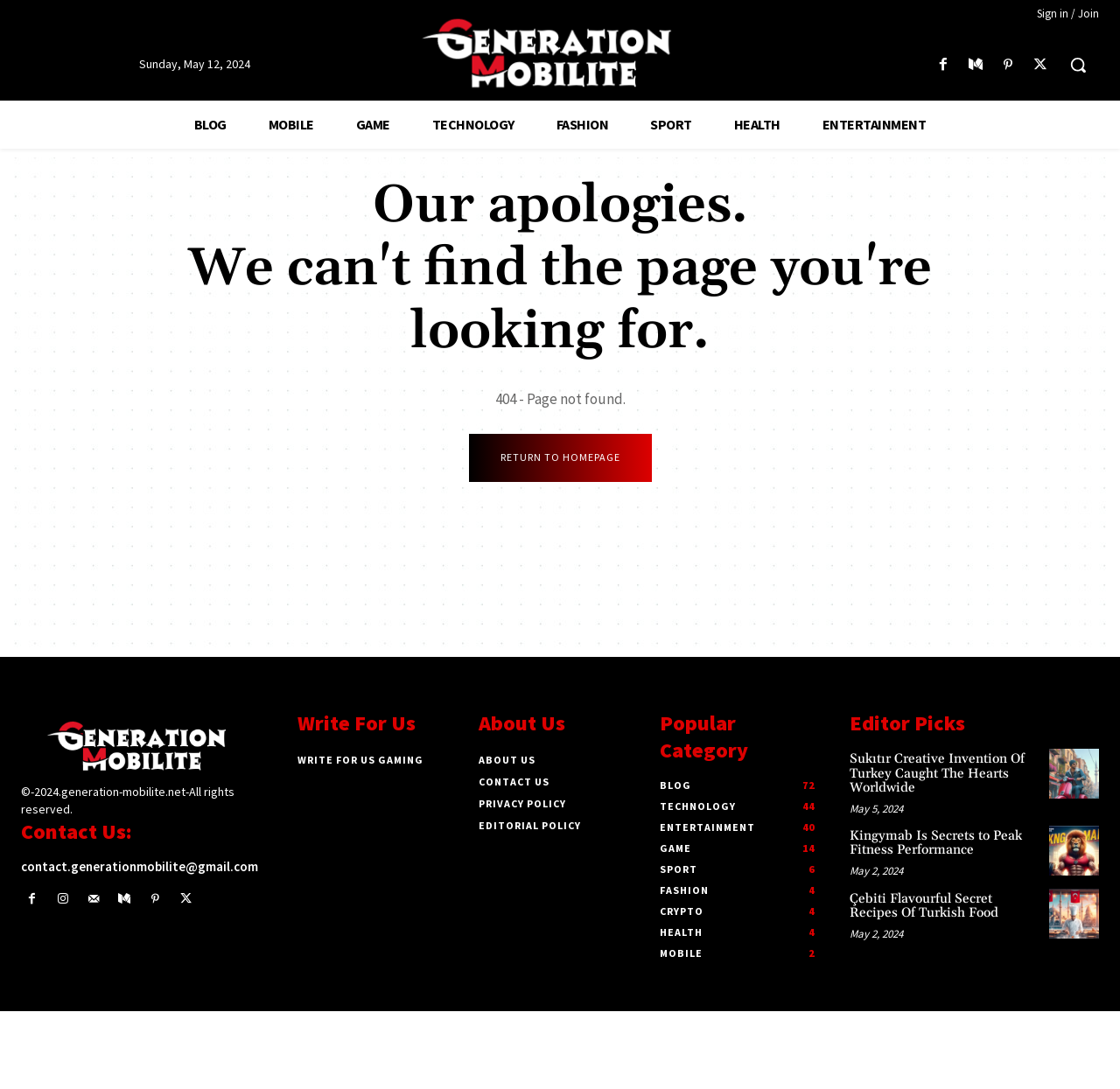Determine the bounding box coordinates of the target area to click to execute the following instruction: "Click on the 'Sign in / Join' link."

[0.926, 0.004, 0.981, 0.022]